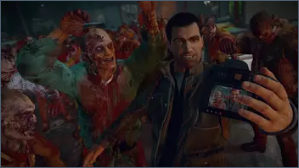Elaborate on the elements present in the image.

In this captivating scene from "Dead Rising 4," the protagonist, Frank West, takes a daring selfie amidst a horde of gruesome zombies. With a cheeky grin and a camera in hand, he captures the chaotic moment, surrounded by bloodied and disfigured undead, showcasing the game's signature blend of horror and humor. The vibrant colors and intense details highlight the game's graphical prowess, while the expression on Frank's face reflects his iconic, fearless attitude. This snapshot perfectly encapsulates the exhilarating and often outrageous gameplay that fans have come to love in the franchise.